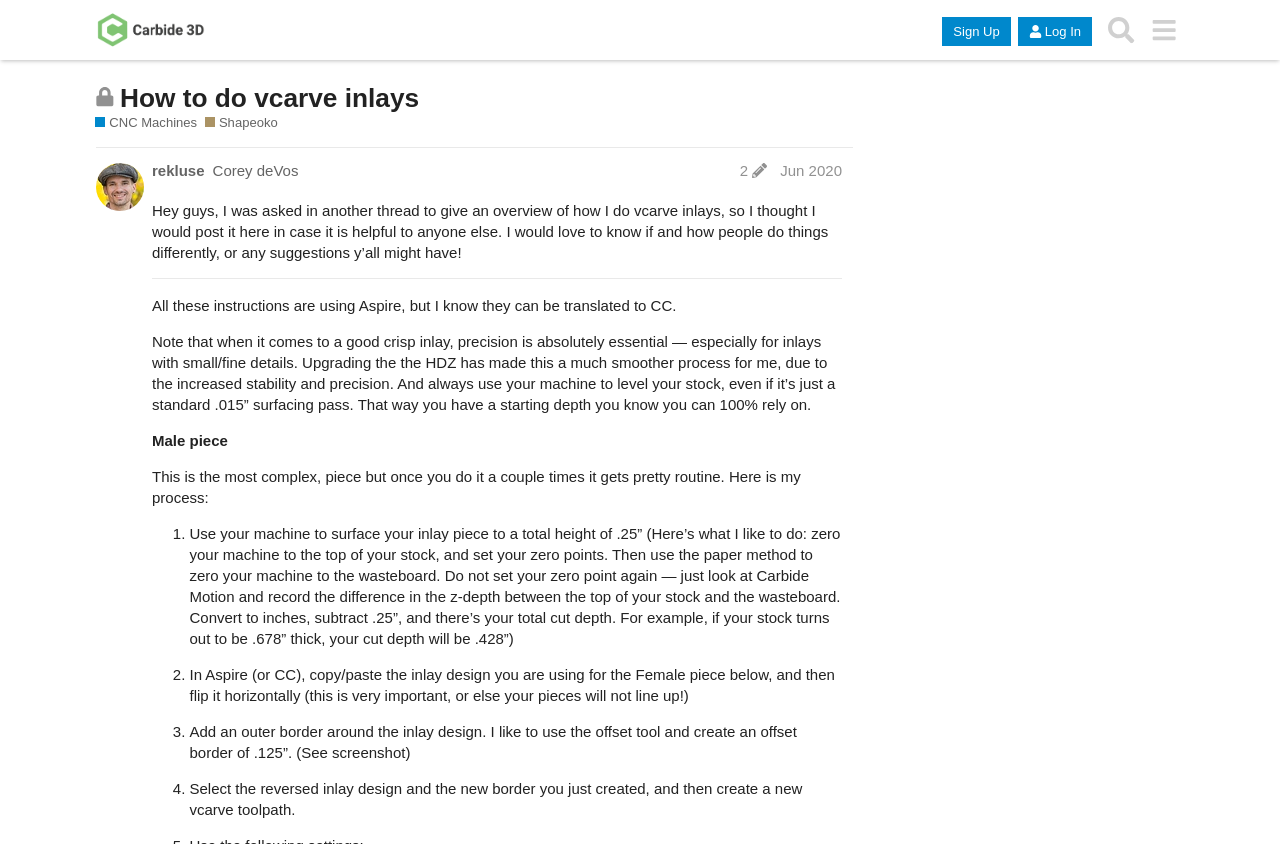Find the bounding box coordinates for the element that must be clicked to complete the instruction: "Search for a topic". The coordinates should be four float numbers between 0 and 1, indicated as [left, top, right, bottom].

[0.859, 0.01, 0.892, 0.061]